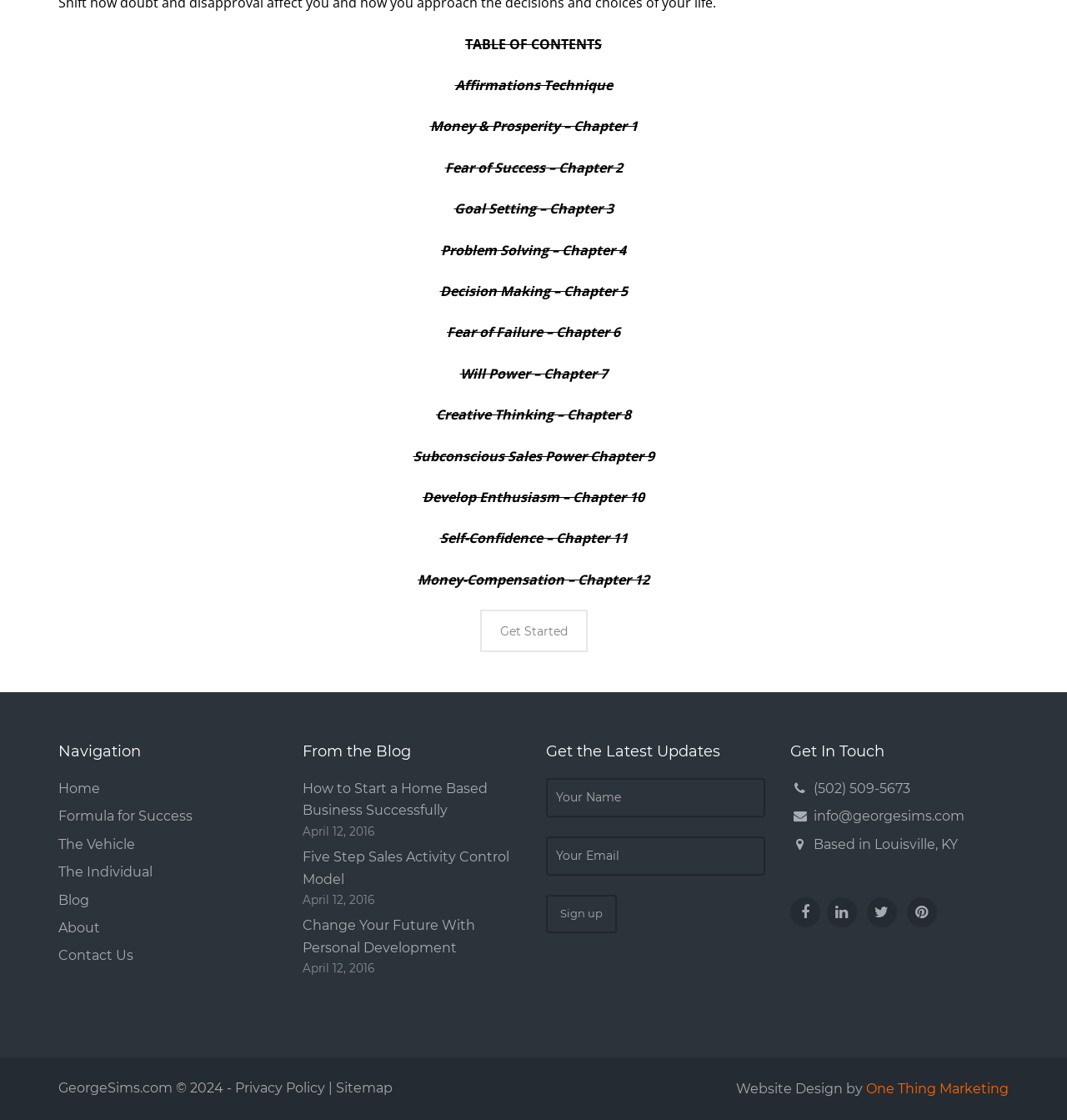Extract the bounding box coordinates for the described element: "Sitemap". The coordinates should be represented as four float numbers between 0 and 1: [left, top, right, bottom].

[0.315, 0.964, 0.368, 0.978]